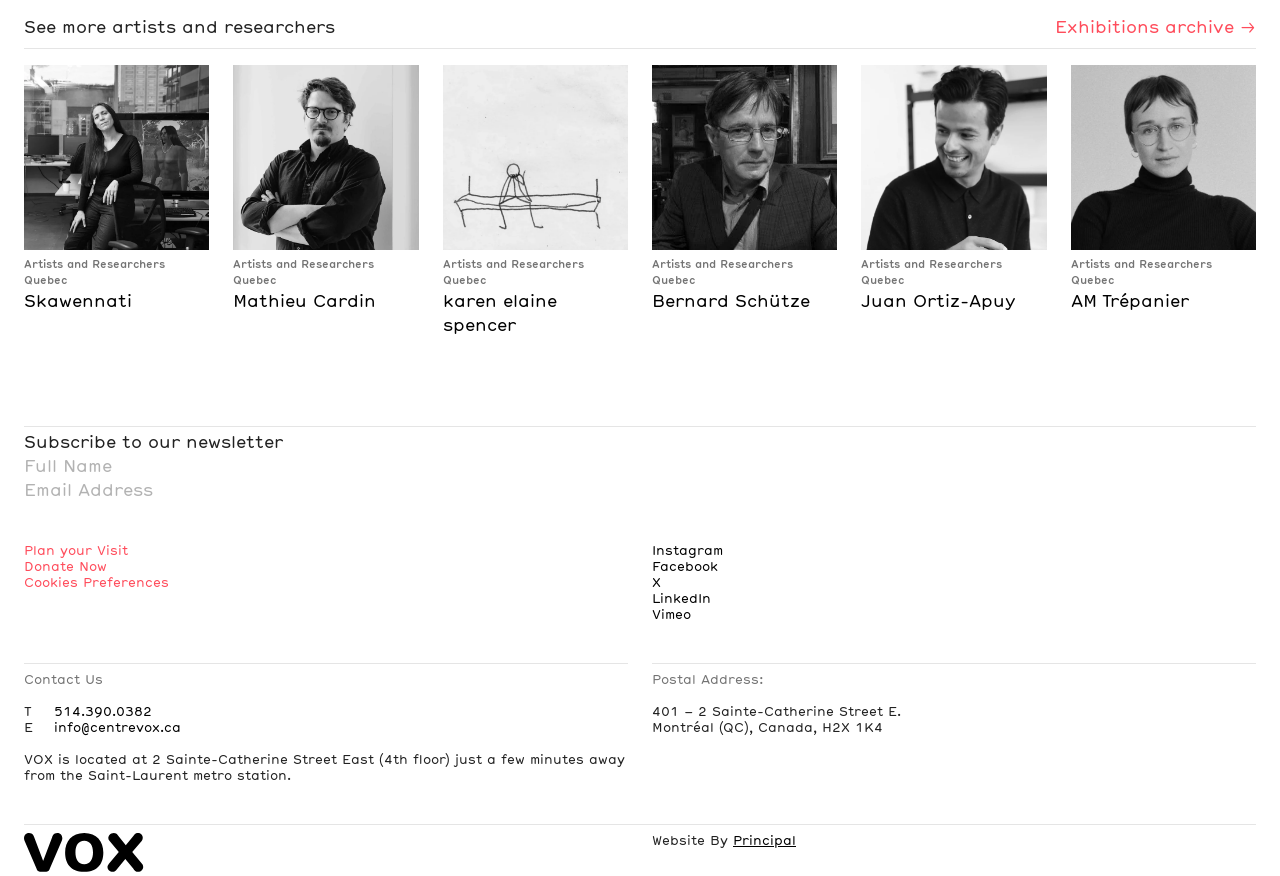Find the bounding box coordinates of the clickable element required to execute the following instruction: "Subscribe to the newsletter". Provide the coordinates as four float numbers between 0 and 1, i.e., [left, top, right, bottom].

[0.019, 0.492, 0.981, 0.52]